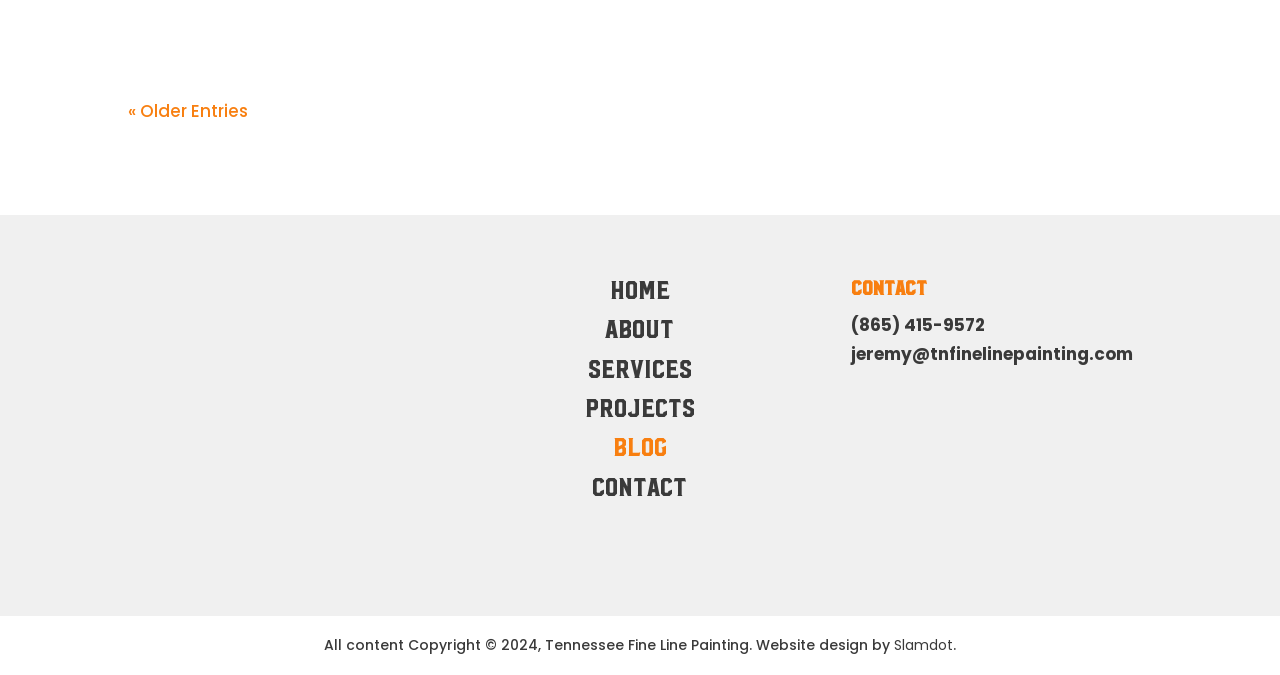Identify the bounding box coordinates of the element that should be clicked to fulfill this task: "visit the website of Slamdot". The coordinates should be provided as four float numbers between 0 and 1, i.e., [left, top, right, bottom].

[0.698, 0.941, 0.745, 0.971]